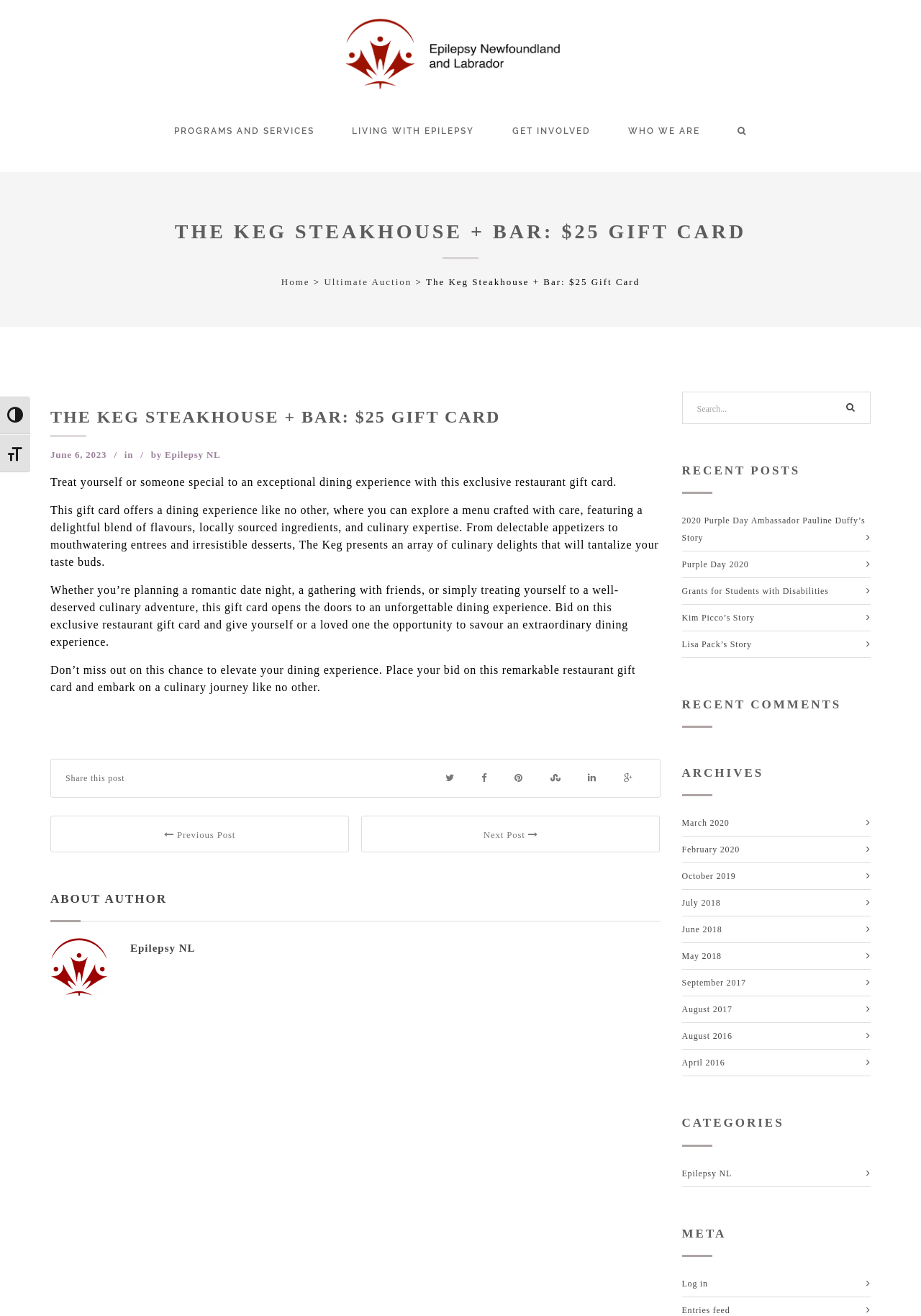Find the bounding box coordinates of the clickable area required to complete the following action: "Click the logo".

[0.383, 0.014, 0.617, 0.068]